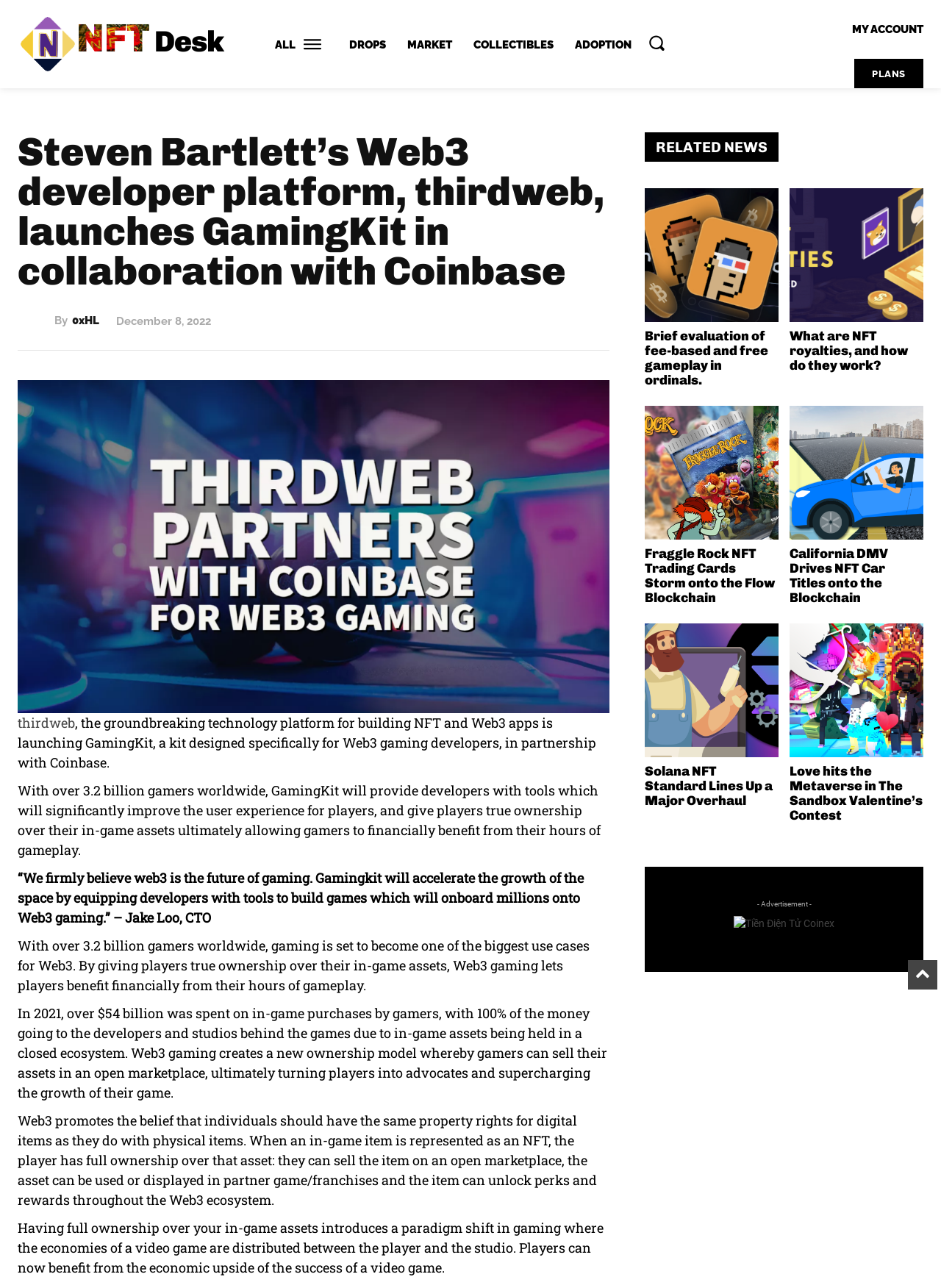Can you determine the bounding box coordinates of the area that needs to be clicked to fulfill the following instruction: "View 'MY ACCOUNT'"?

[0.905, 0.018, 0.981, 0.028]